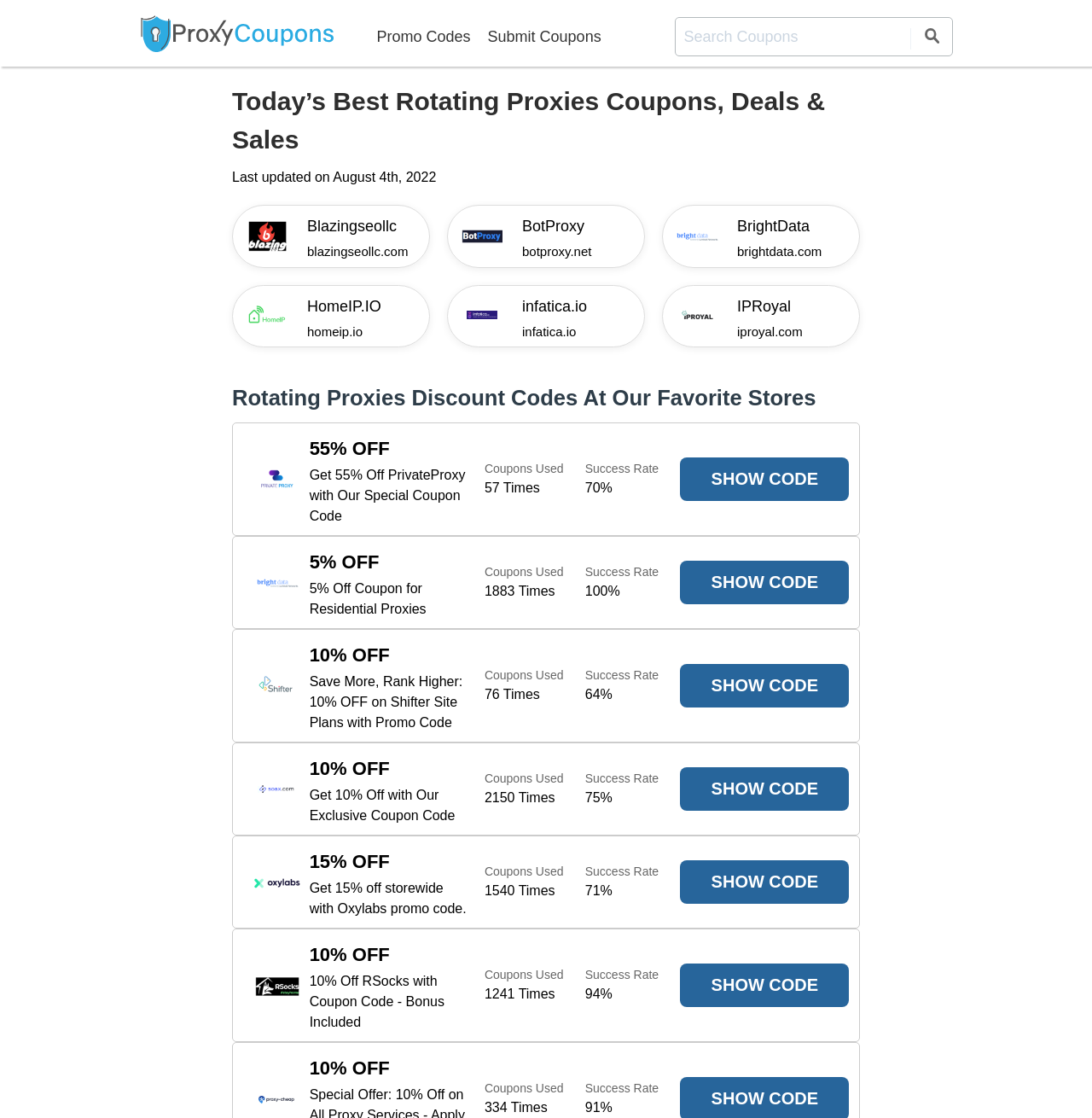Please determine the bounding box coordinates for the UI element described here. Use the format (top-left x, top-left y, bottom-right x, bottom-right y) with values bounded between 0 and 1: BotProxy

[0.478, 0.192, 0.58, 0.214]